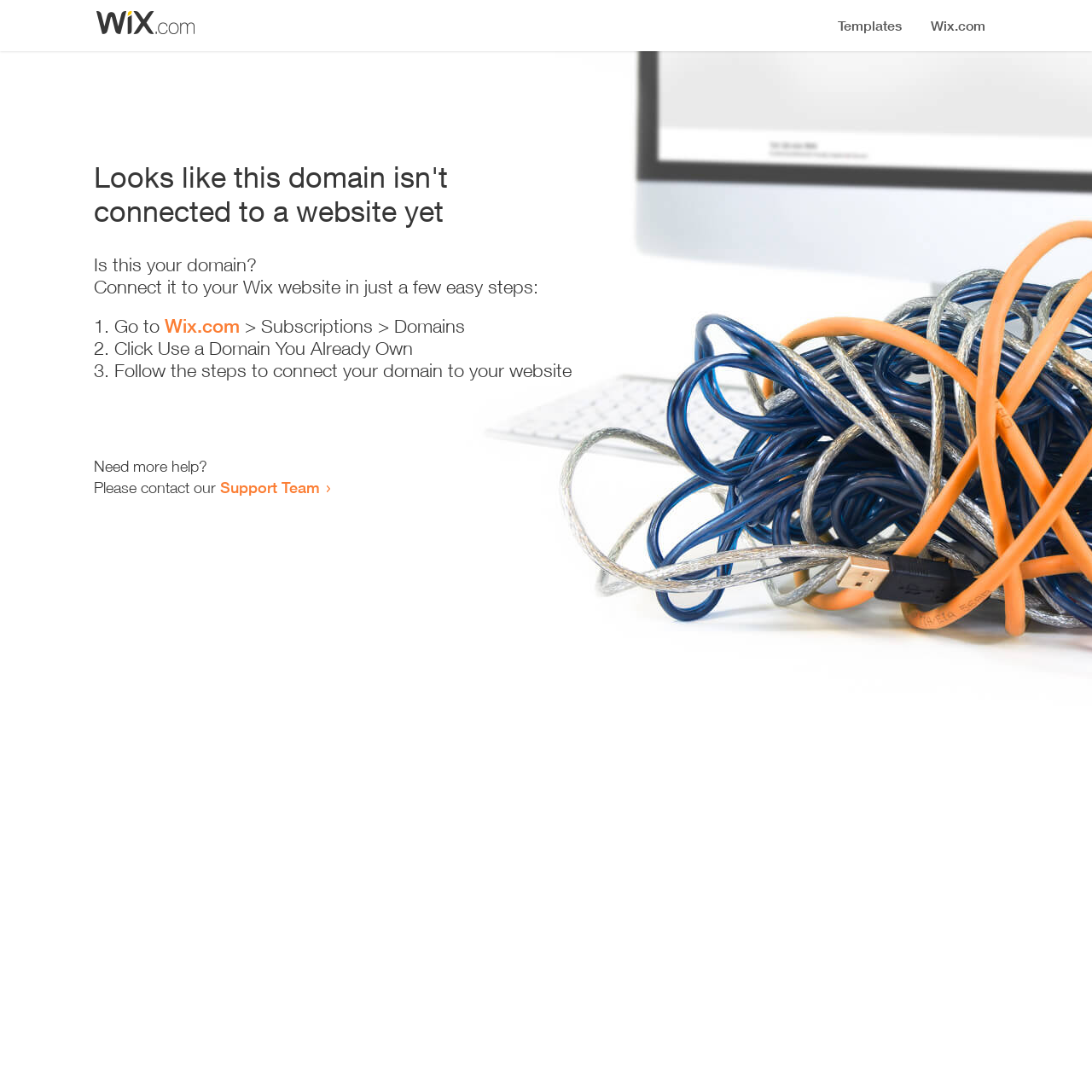Please provide a brief answer to the question using only one word or phrase: 
What is the purpose of the webpage?

Domain connection guide